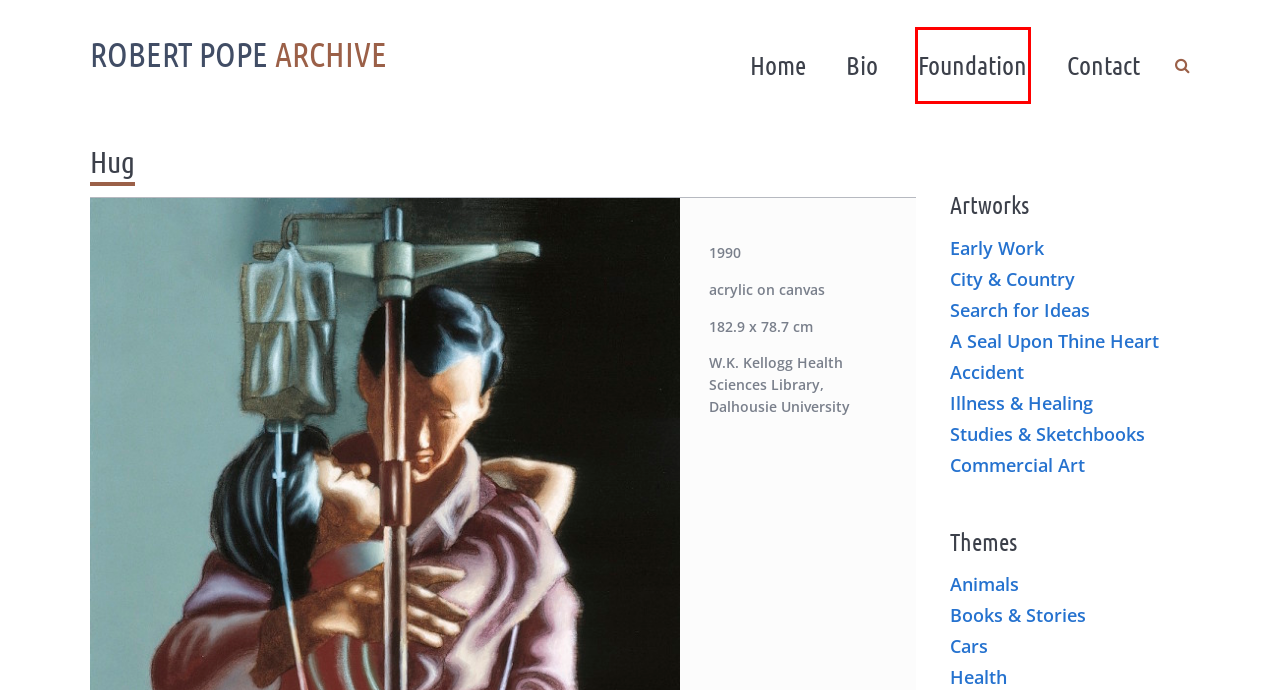You are presented with a screenshot of a webpage containing a red bounding box around a particular UI element. Select the best webpage description that matches the new webpage after clicking the element within the bounding box. Here are the candidates:
A. Robert Pope Archive
B. Robert Pope Foundation
C. Illness & Healing – Robert Pope Archive
D. Accident – Robert Pope Archive
E. Commercial Art – Robert Pope Archive
F. Books & Stories – Robert Pope Archive
G. Early Work – Robert Pope Archive
H. A Seal Upon Thine Heart – Robert Pope Archive

B